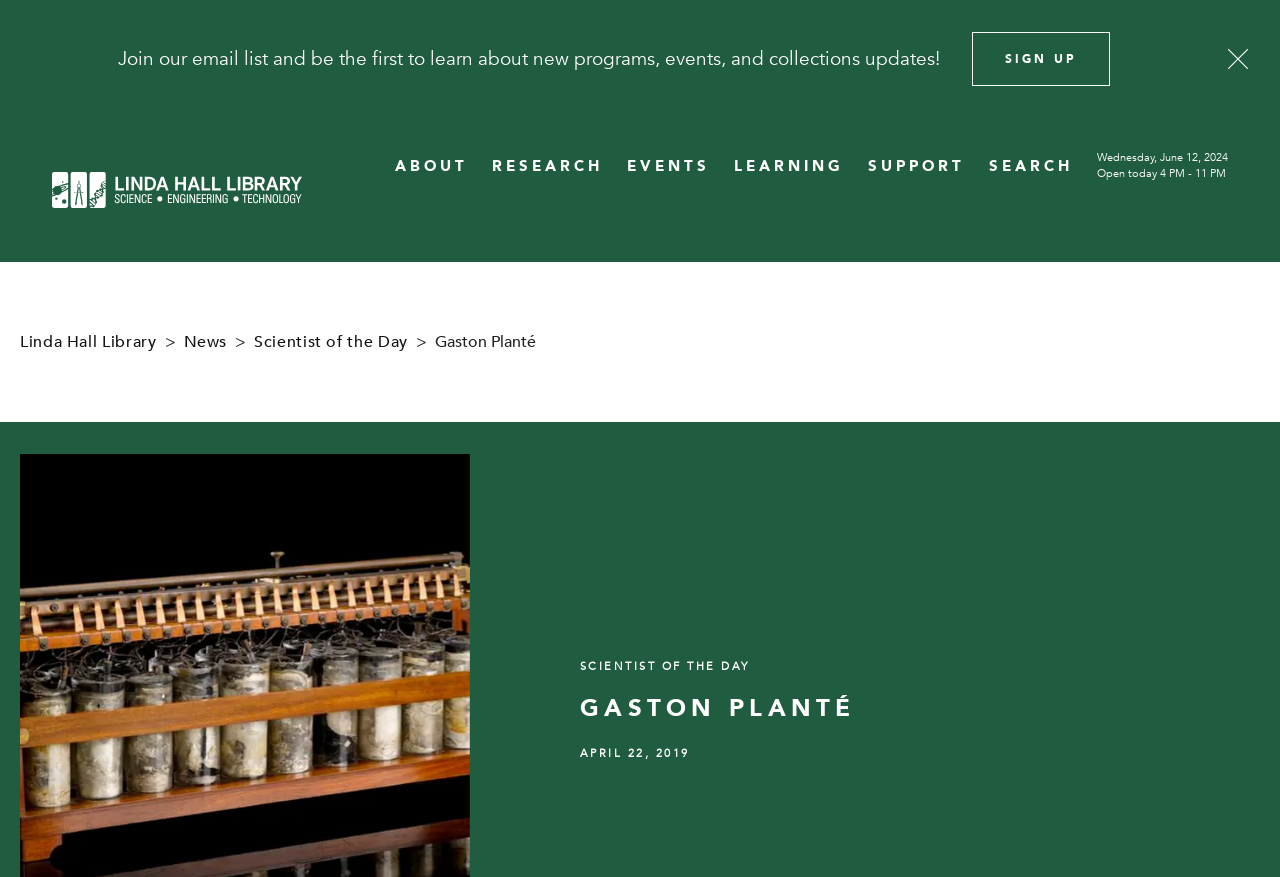Find the bounding box coordinates corresponding to the UI element with the description: "Linda Hall Library". The coordinates should be formatted as [left, top, right, bottom], with values as floats between 0 and 1.

[0.016, 0.243, 0.122, 0.268]